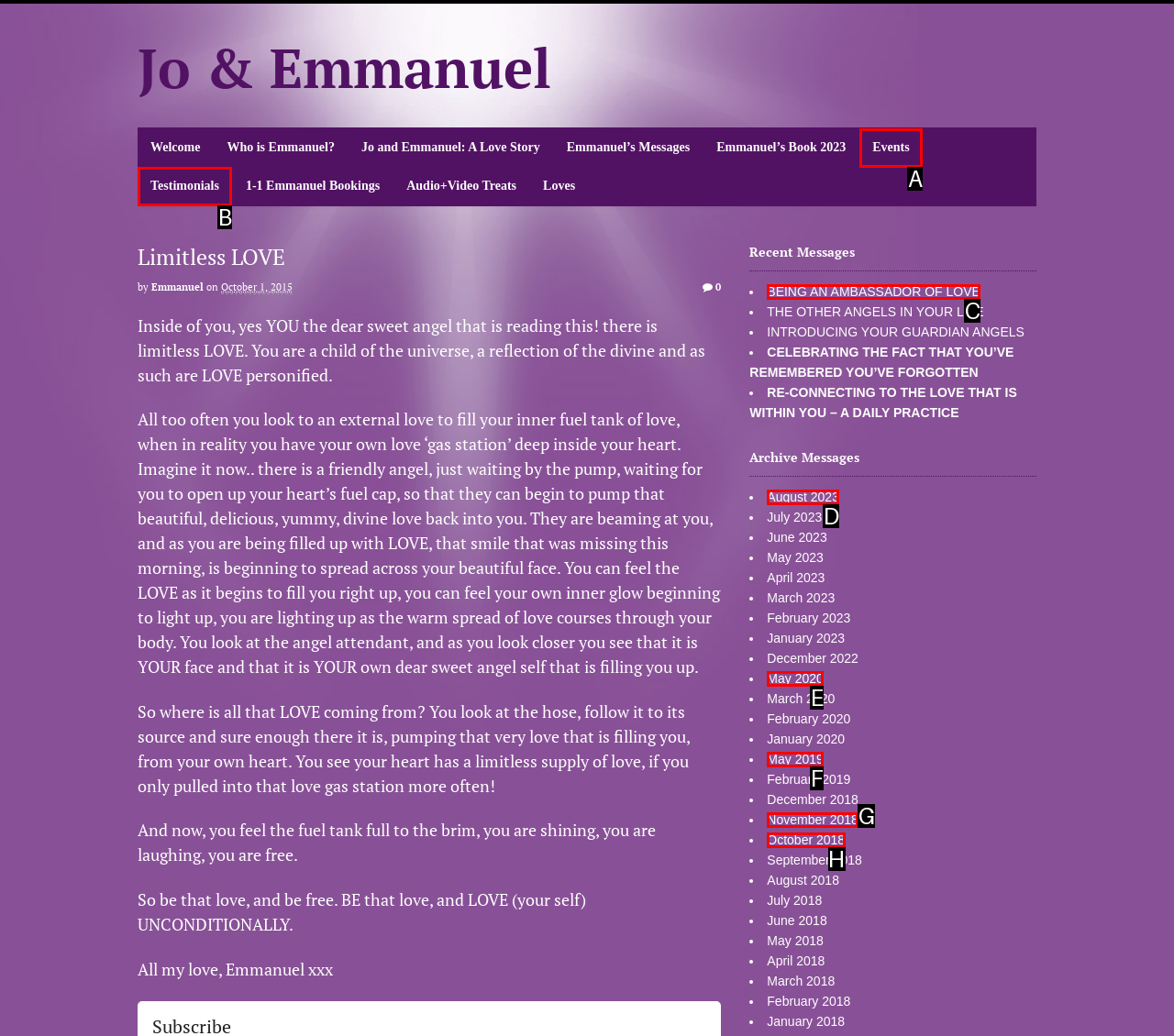Determine the UI element that matches the description: Testimonials
Answer with the letter from the given choices.

B